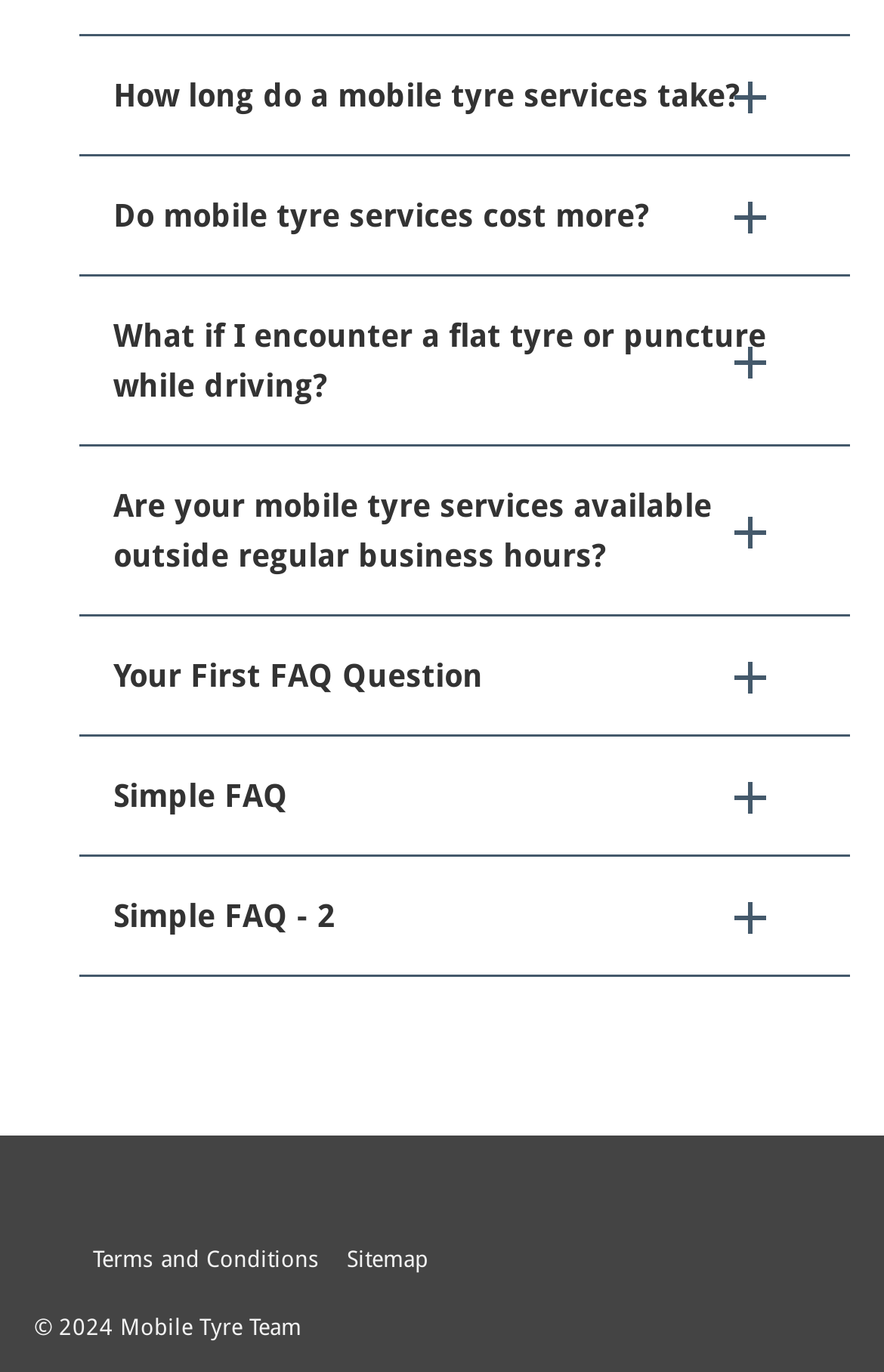Identify the bounding box of the HTML element described here: "Terms and Conditions". Provide the coordinates as four float numbers between 0 and 1: [left, top, right, bottom].

[0.09, 0.894, 0.377, 0.943]